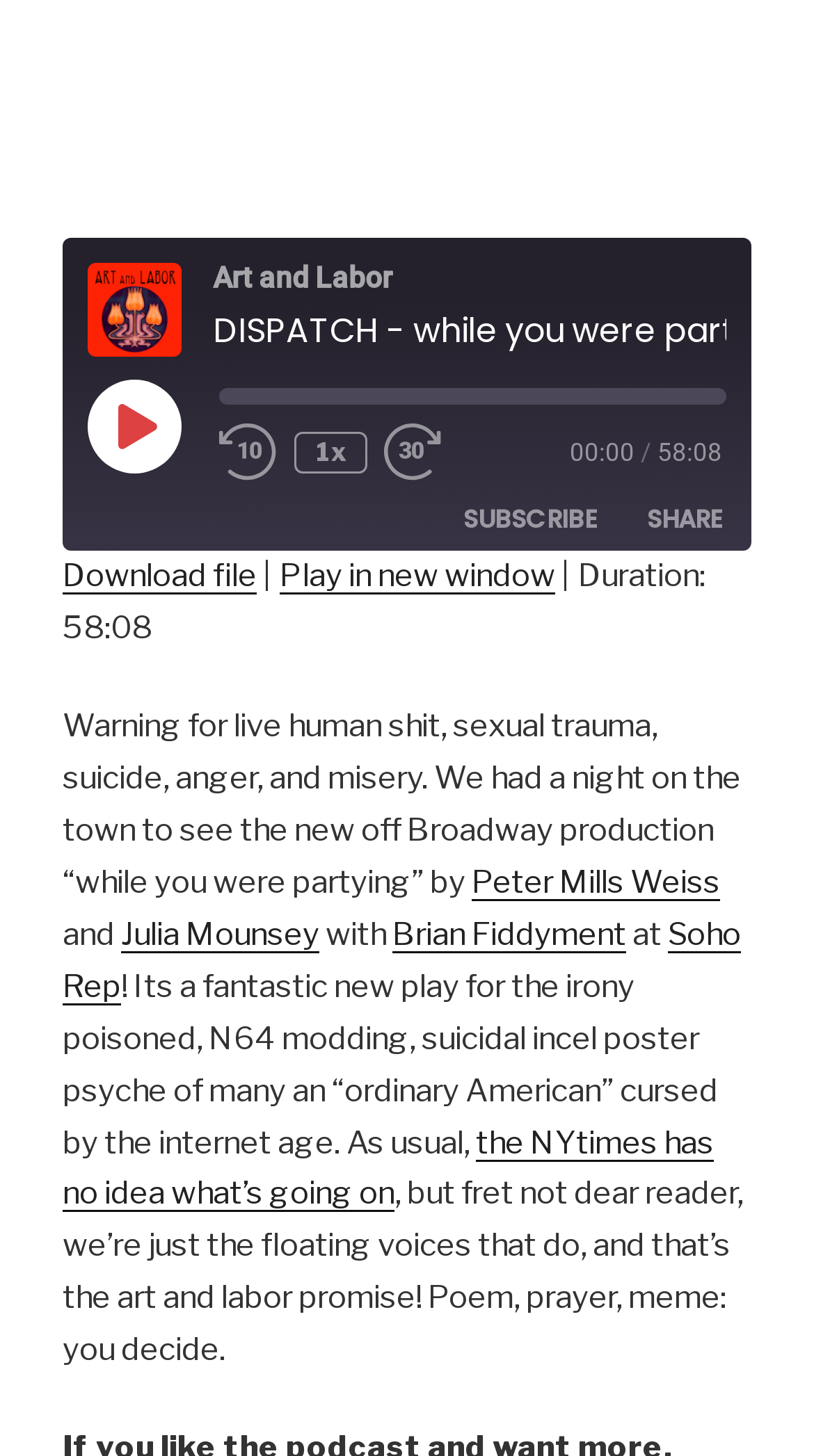Indicate the bounding box coordinates of the element that must be clicked to execute the instruction: "Rewind 10 seconds". The coordinates should be given as four float numbers between 0 and 1, i.e., [left, top, right, bottom].

[0.269, 0.29, 0.341, 0.33]